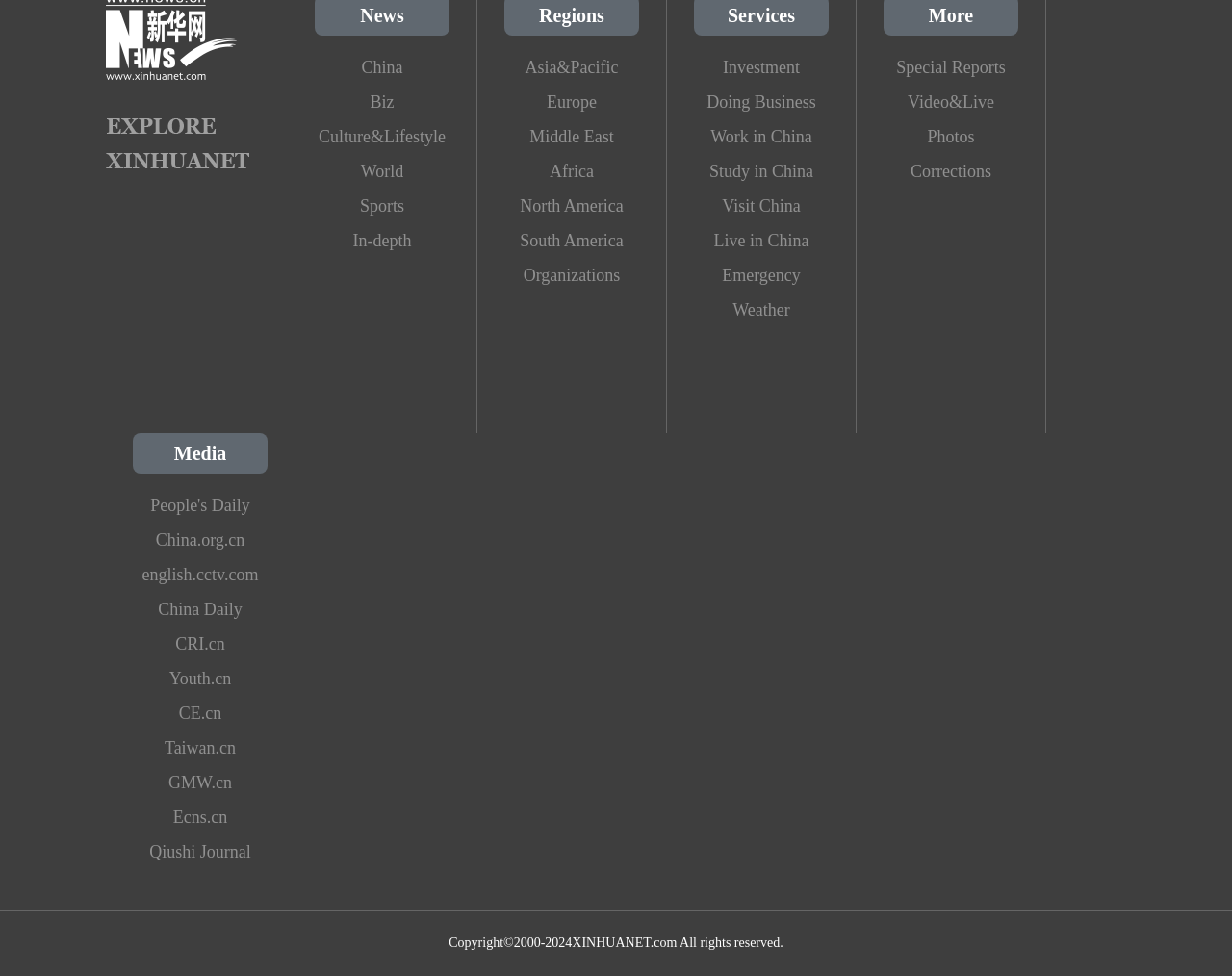Based on the element description, predict the bounding box coordinates (top-left x, top-left y, bottom-right x, bottom-right y) for the UI element in the screenshot: Middle East

[0.409, 0.123, 0.519, 0.158]